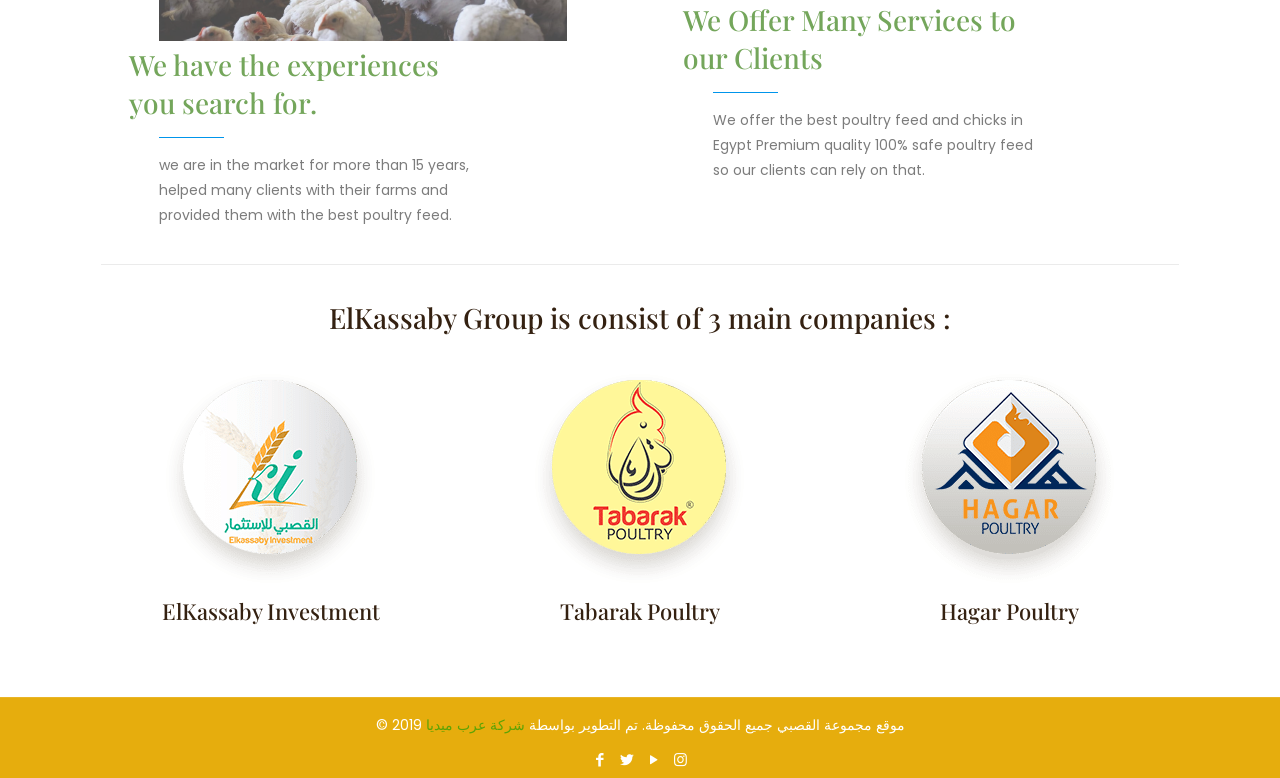Bounding box coordinates are specified in the format (top-left x, top-left y, bottom-right x, bottom-right y). All values are floating point numbers bounded between 0 and 1. Please provide the bounding box coordinate of the region this sentence describes: title="Twitter"

[0.481, 0.962, 0.498, 0.989]